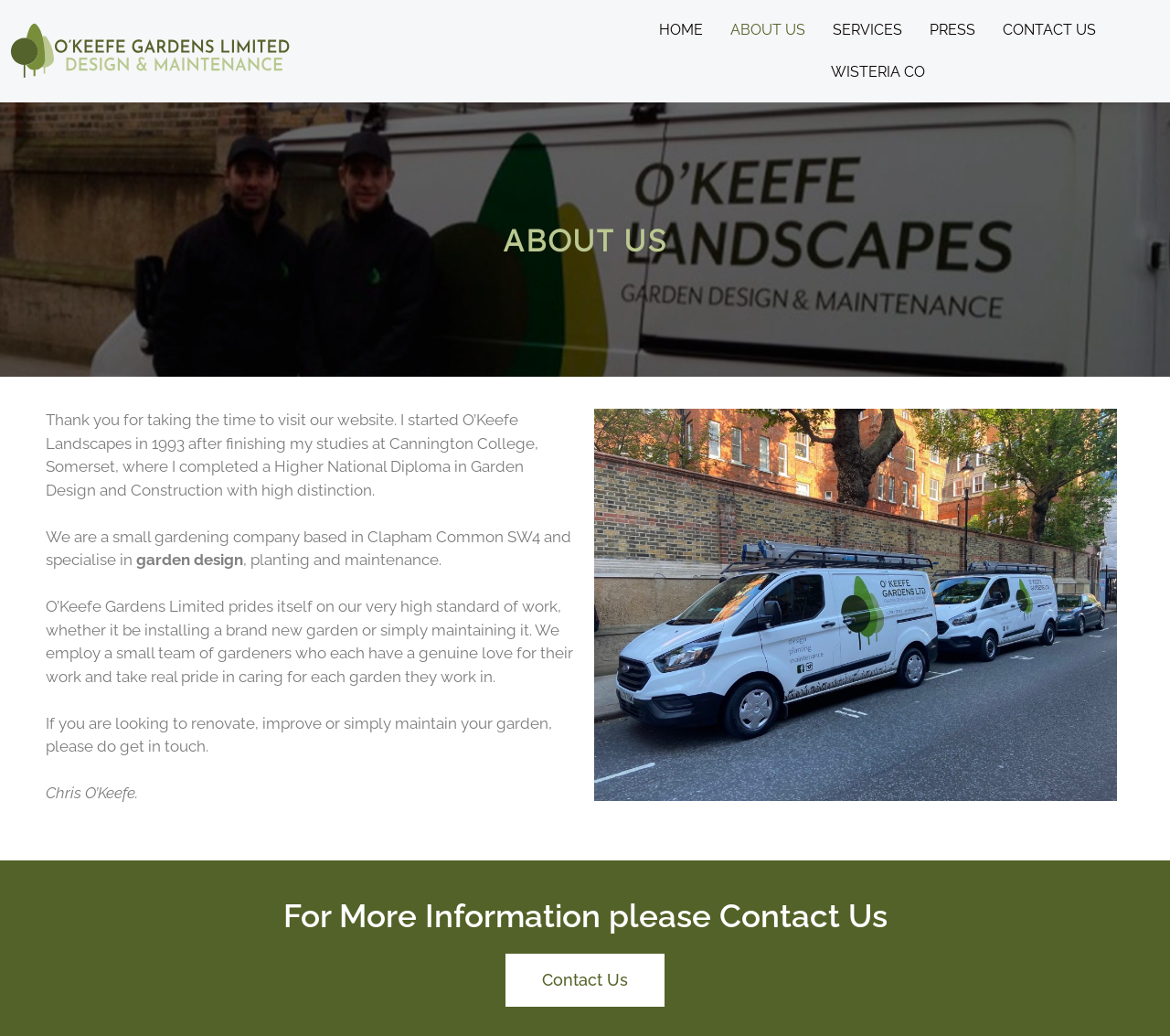What is the name of the person who started O'Keefe Landscapes?
Based on the image, answer the question with a single word or brief phrase.

Chris O'Keefe